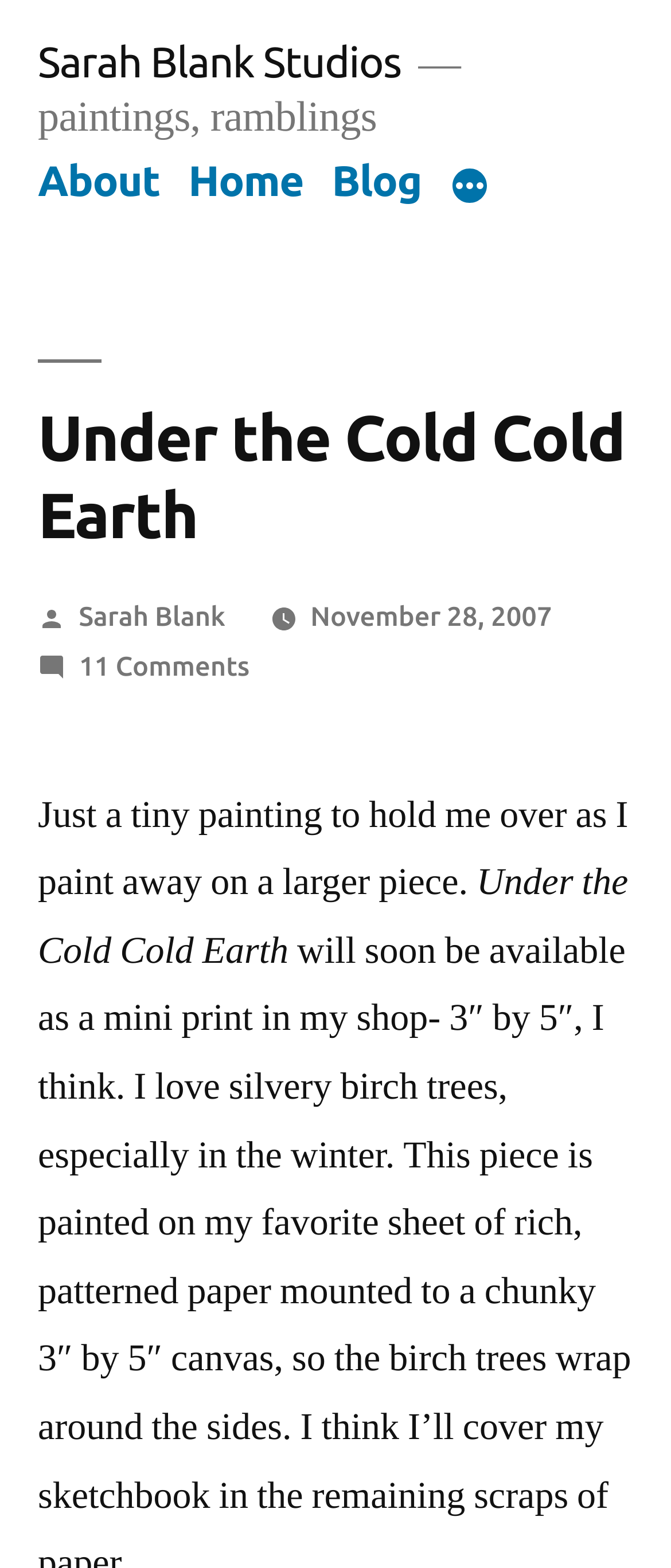How many comments are there on the post?
Provide an in-depth and detailed answer to the question.

The number of comments can be found in the link '11 Comments on Under the Cold Cold Earth' which is located below the post content, indicating that there are 11 comments on the post.